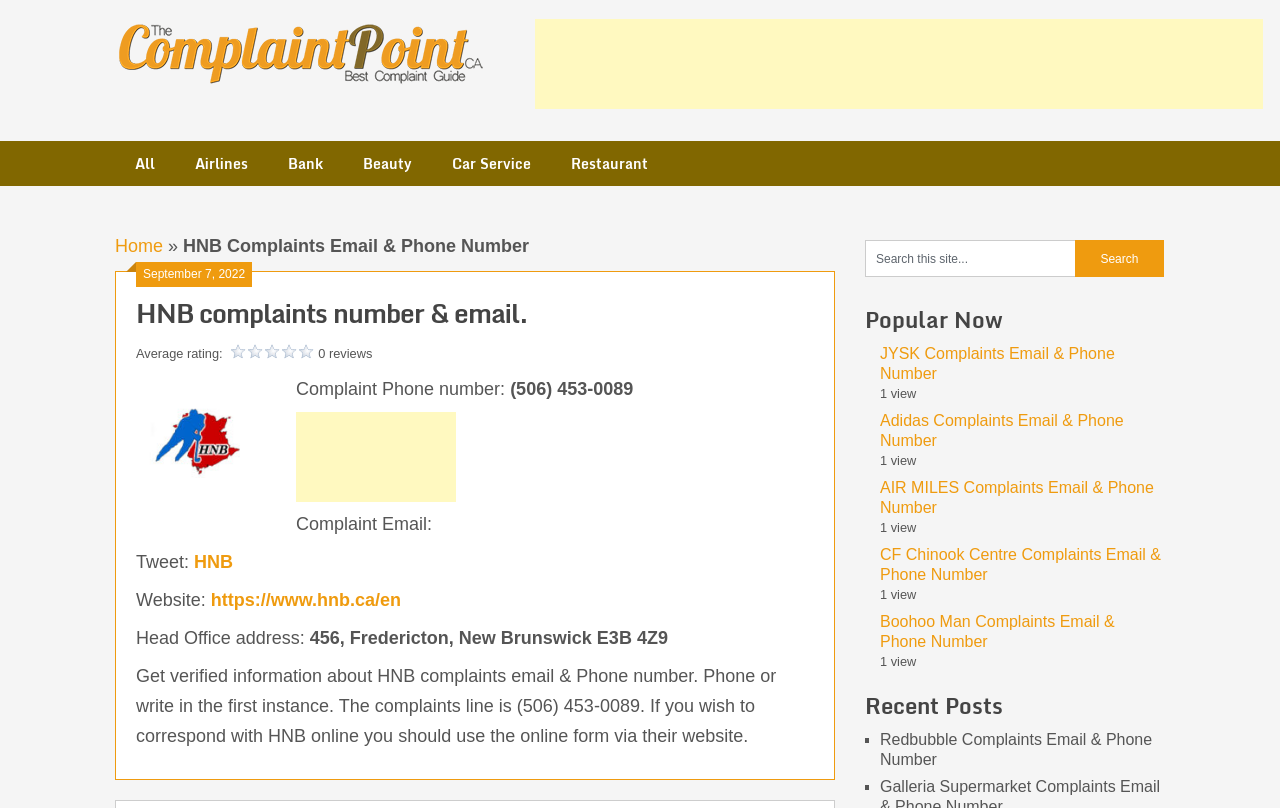Could you please study the image and provide a detailed answer to the question:
What is the phone number for HNB complaints?

The phone number for HNB complaints can be found in the section 'HNB complaints number & email.' which is located below the heading 'HNB complaints number & email.' The phone number is explicitly stated as '(506) 453-0089'.